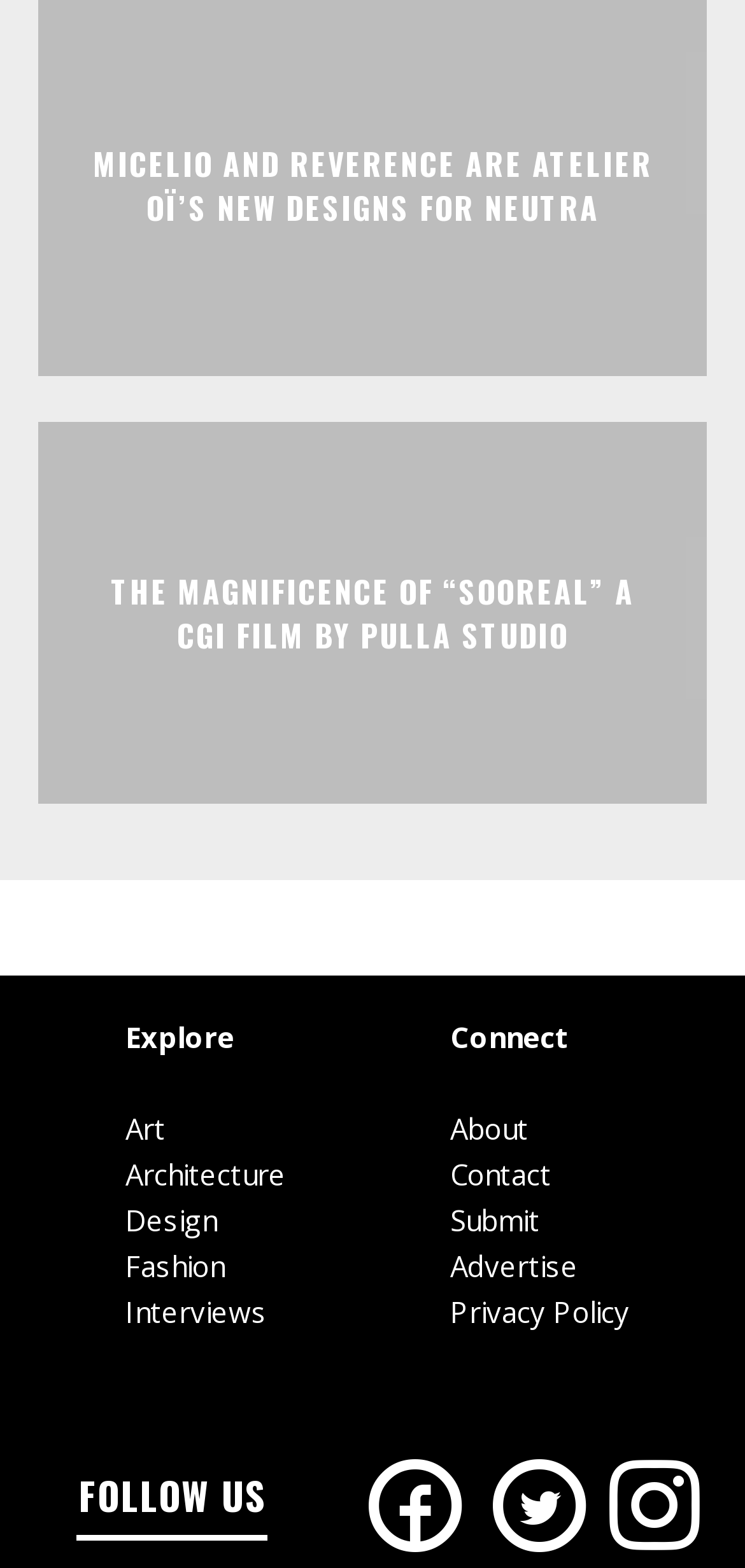Identify the bounding box for the described UI element. Provide the coordinates in (top-left x, top-left y, bottom-right x, bottom-right y) format with values ranging from 0 to 1: Contact

[0.604, 0.737, 0.74, 0.761]